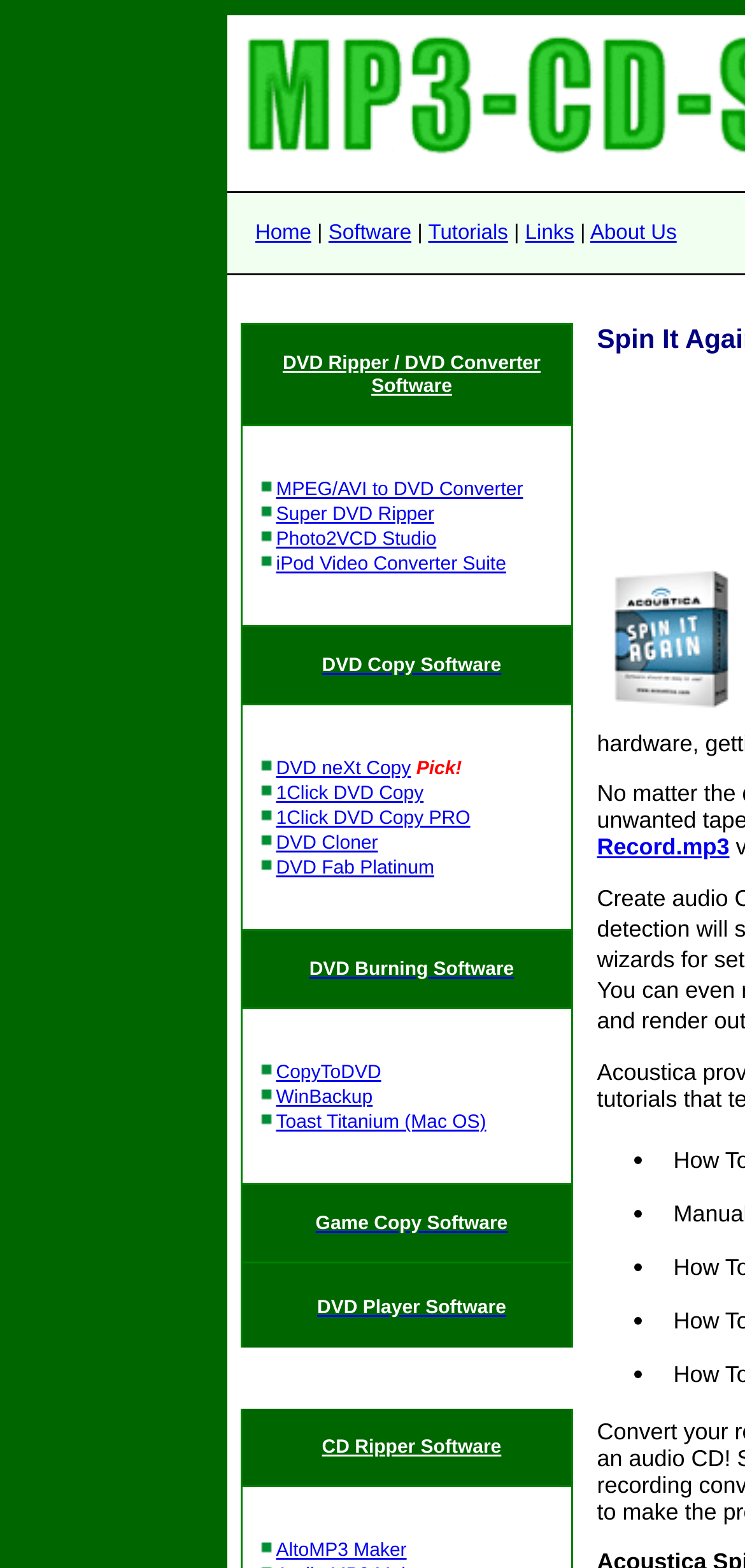Using the element description: "CD Ripper Software", determine the bounding box coordinates. The coordinates should be in the format [left, top, right, bottom], with values between 0 and 1.

[0.432, 0.917, 0.673, 0.93]